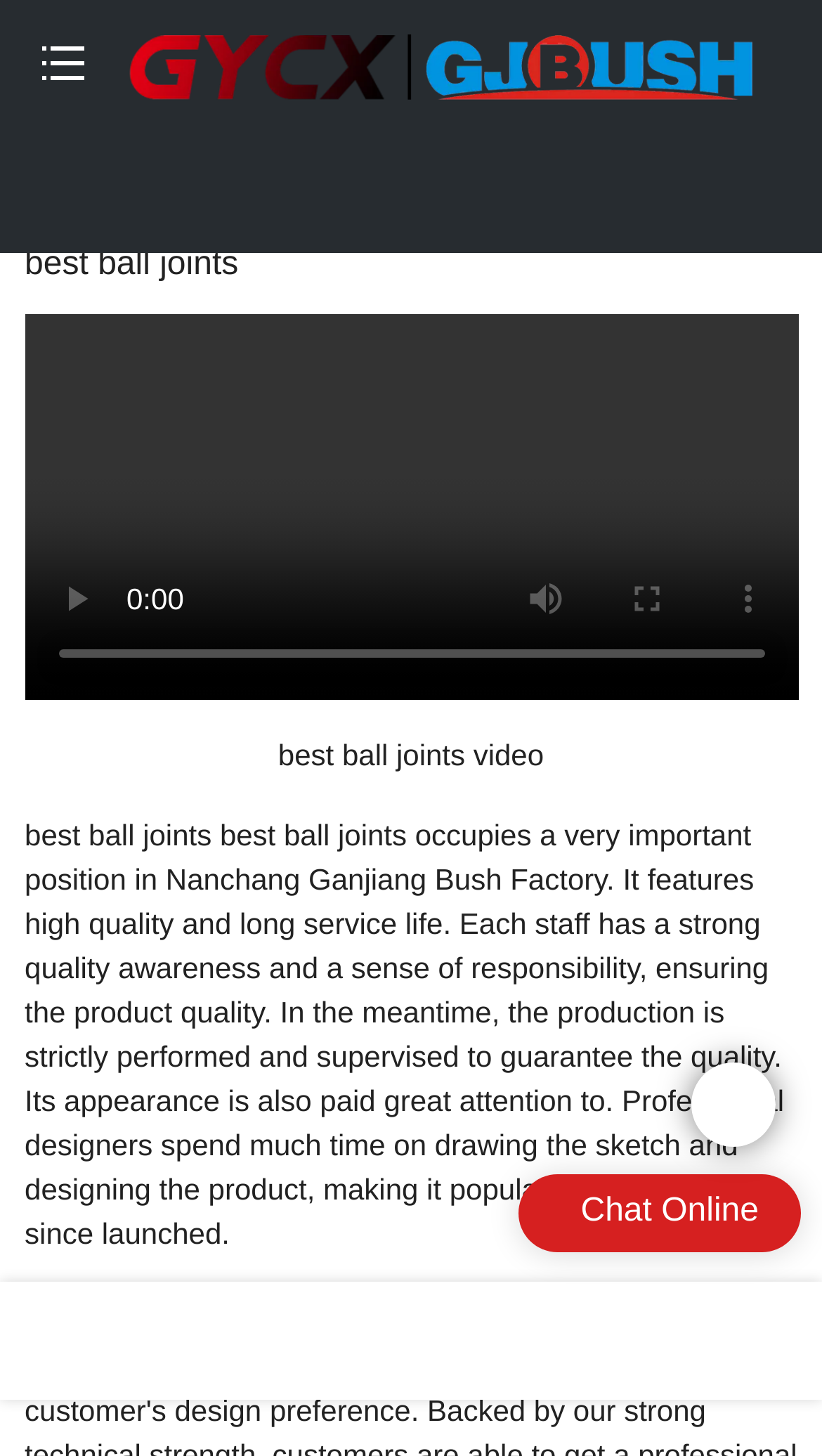Use a single word or phrase to answer the question: 
What is the name of the company?

GJ Rubber Bushing